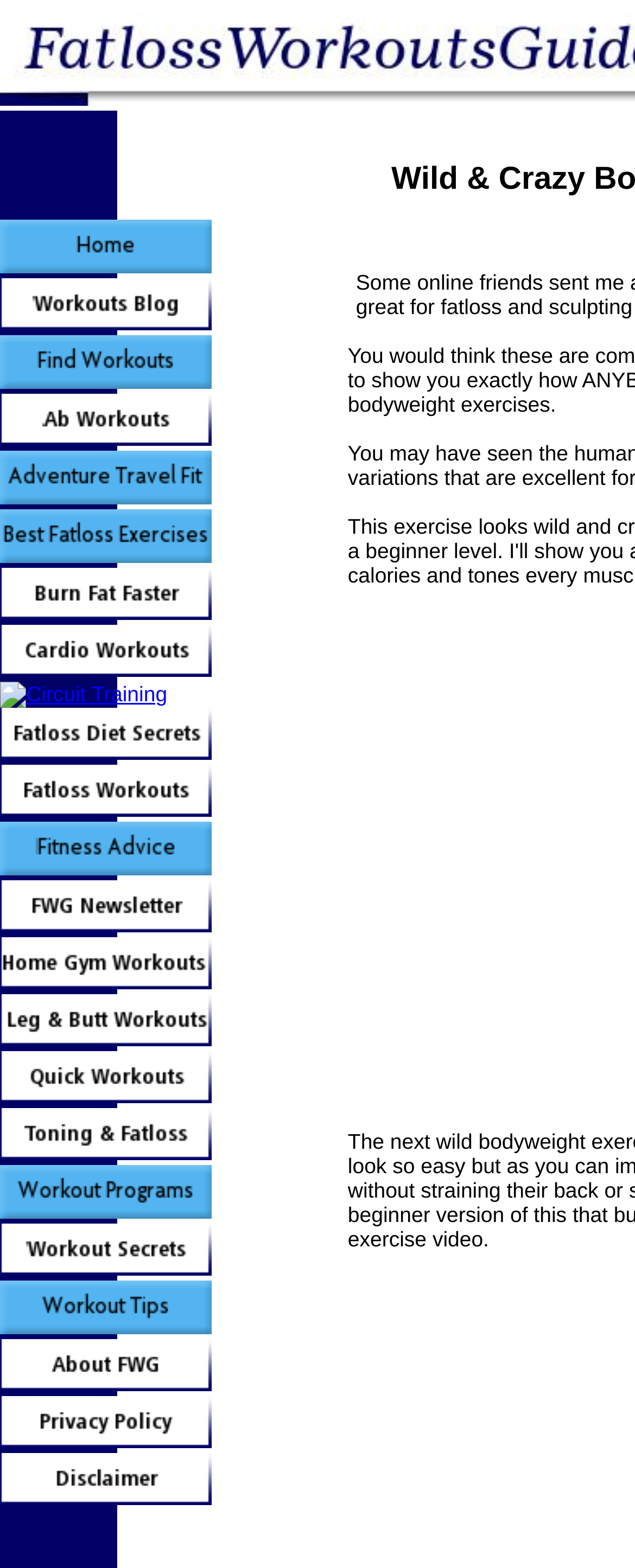Identify the bounding box coordinates of the clickable region to carry out the given instruction: "Read about Fatloss Diet Secrets".

[0.0, 0.472, 0.333, 0.488]